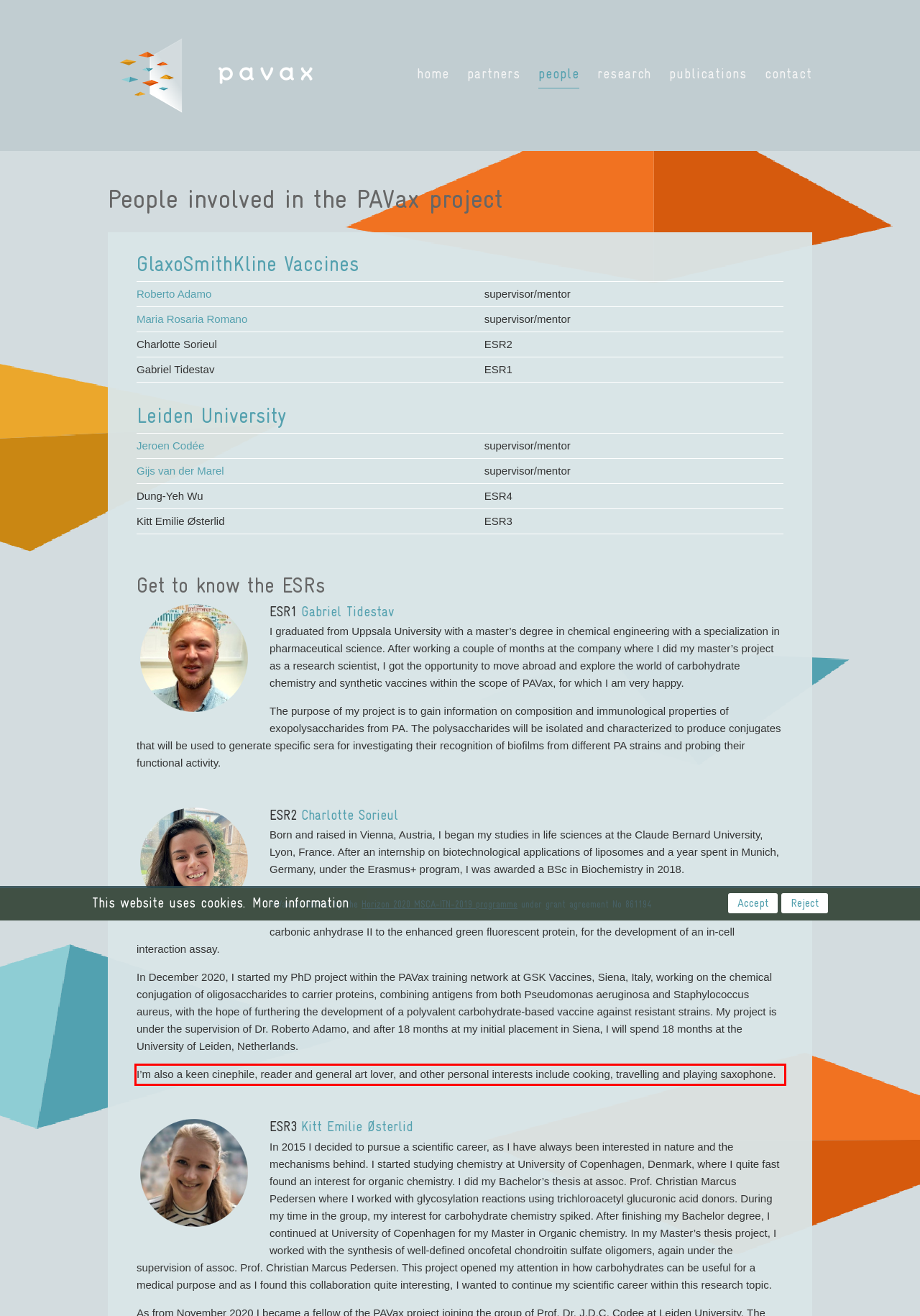Identify and extract the text within the red rectangle in the screenshot of the webpage.

I’m also a keen cinephile, reader and general art lover, and other personal interests include cooking, travelling and playing saxophone.